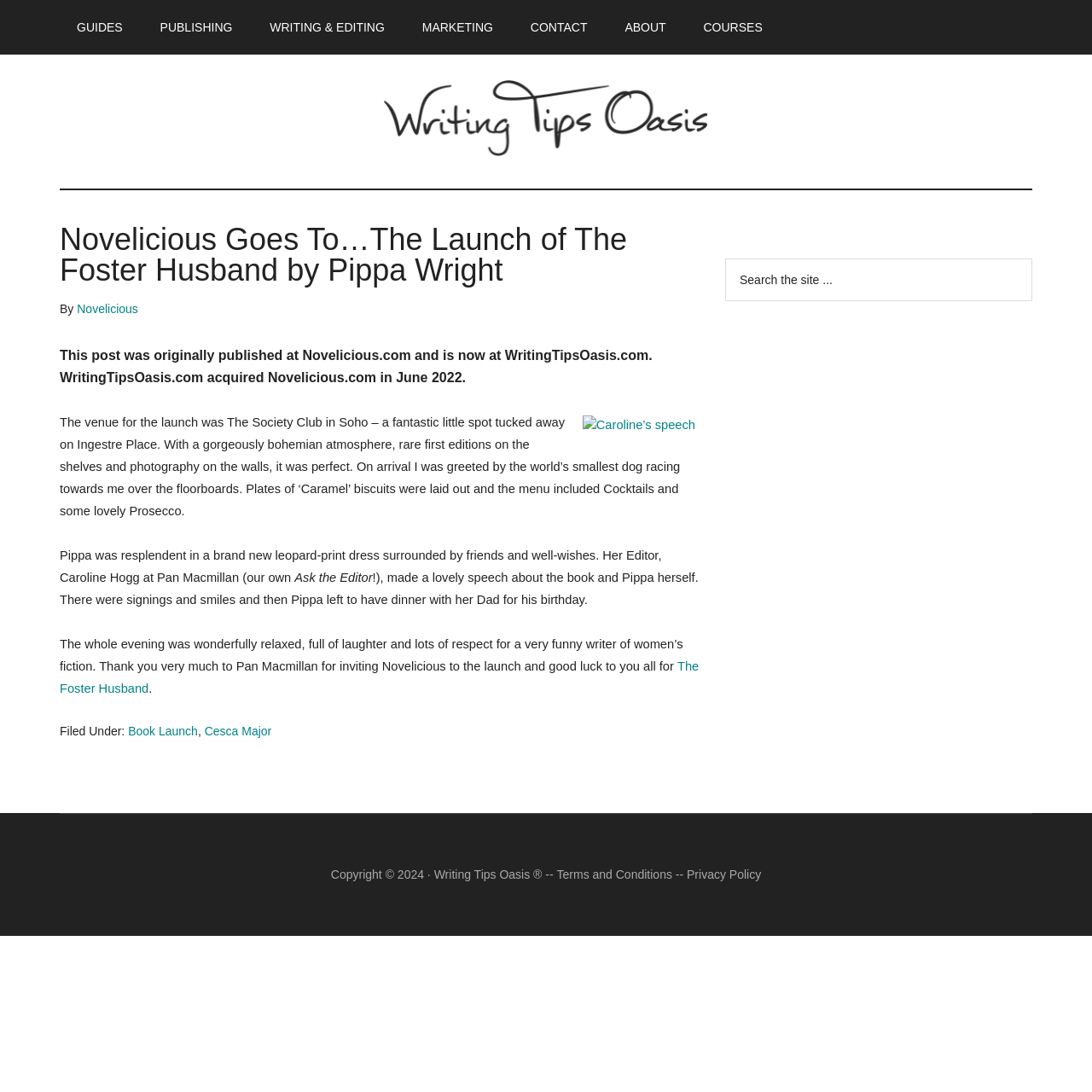Identify the bounding box coordinates necessary to click and complete the given instruction: "Click on the 'GUIDES' link".

[0.055, 0.0, 0.128, 0.05]